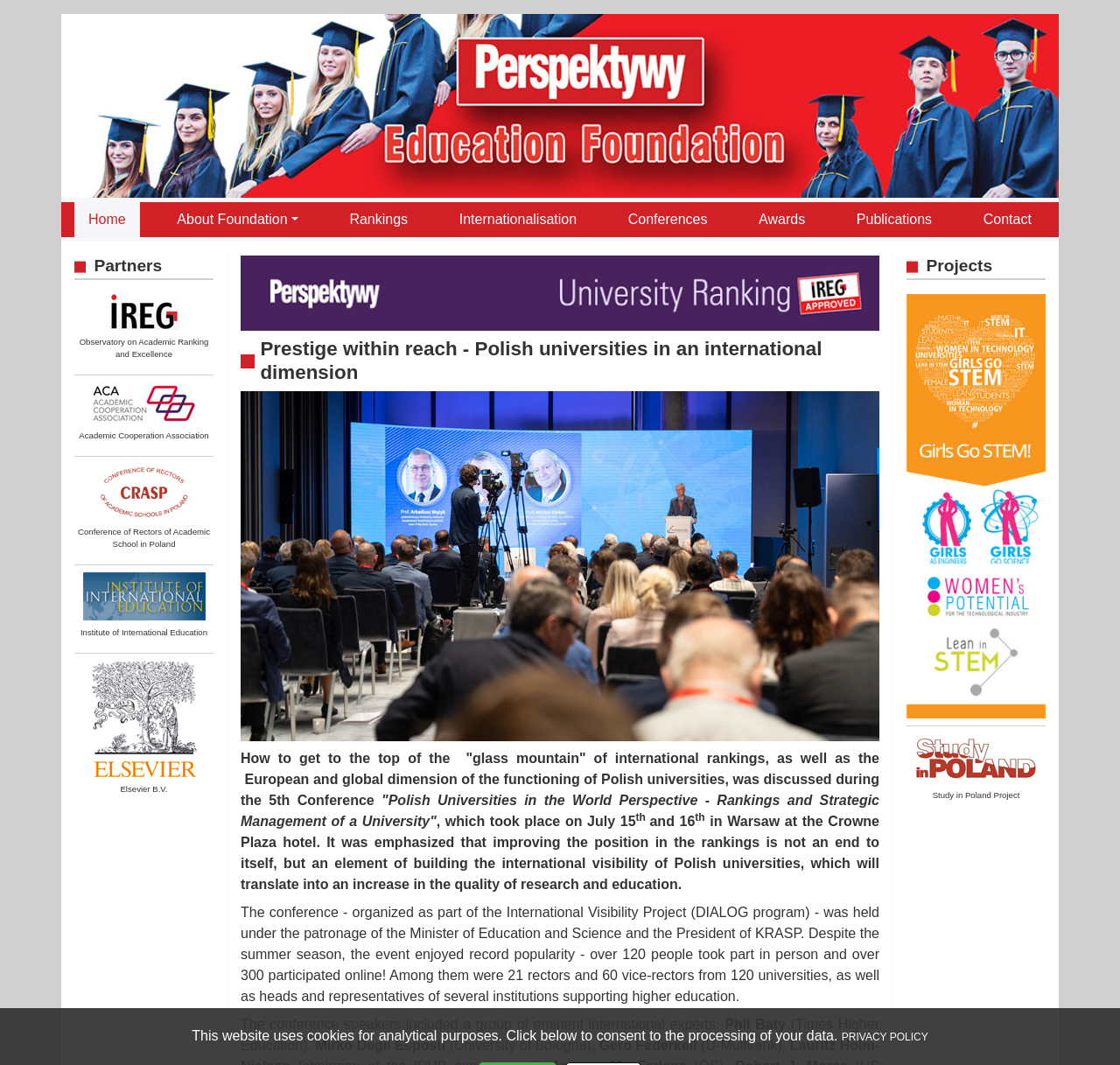How many people participated in the conference online?
Refer to the screenshot and answer in one word or phrase.

over 300